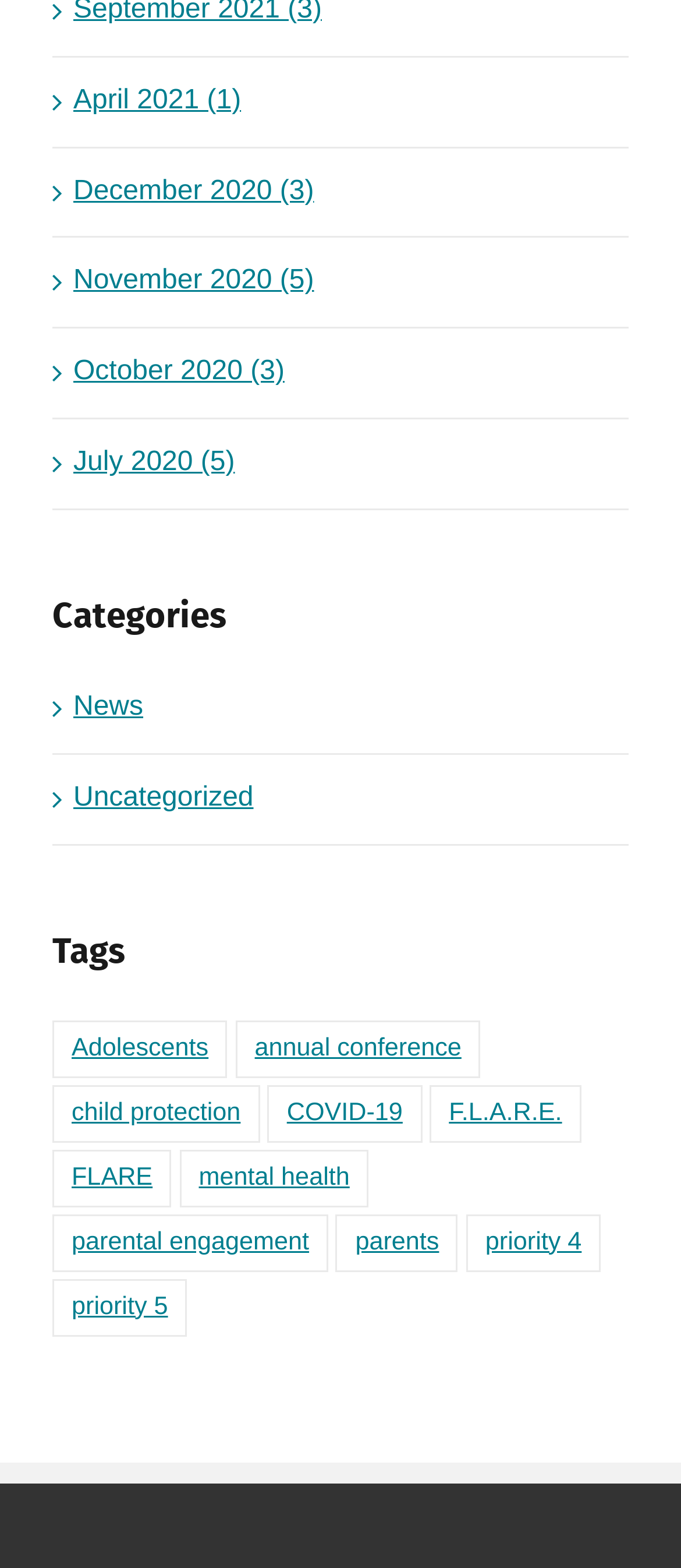Locate the bounding box coordinates of the element that needs to be clicked to carry out the instruction: "Check out Uncategorized posts". The coordinates should be given as four float numbers ranging from 0 to 1, i.e., [left, top, right, bottom].

[0.108, 0.492, 0.897, 0.527]